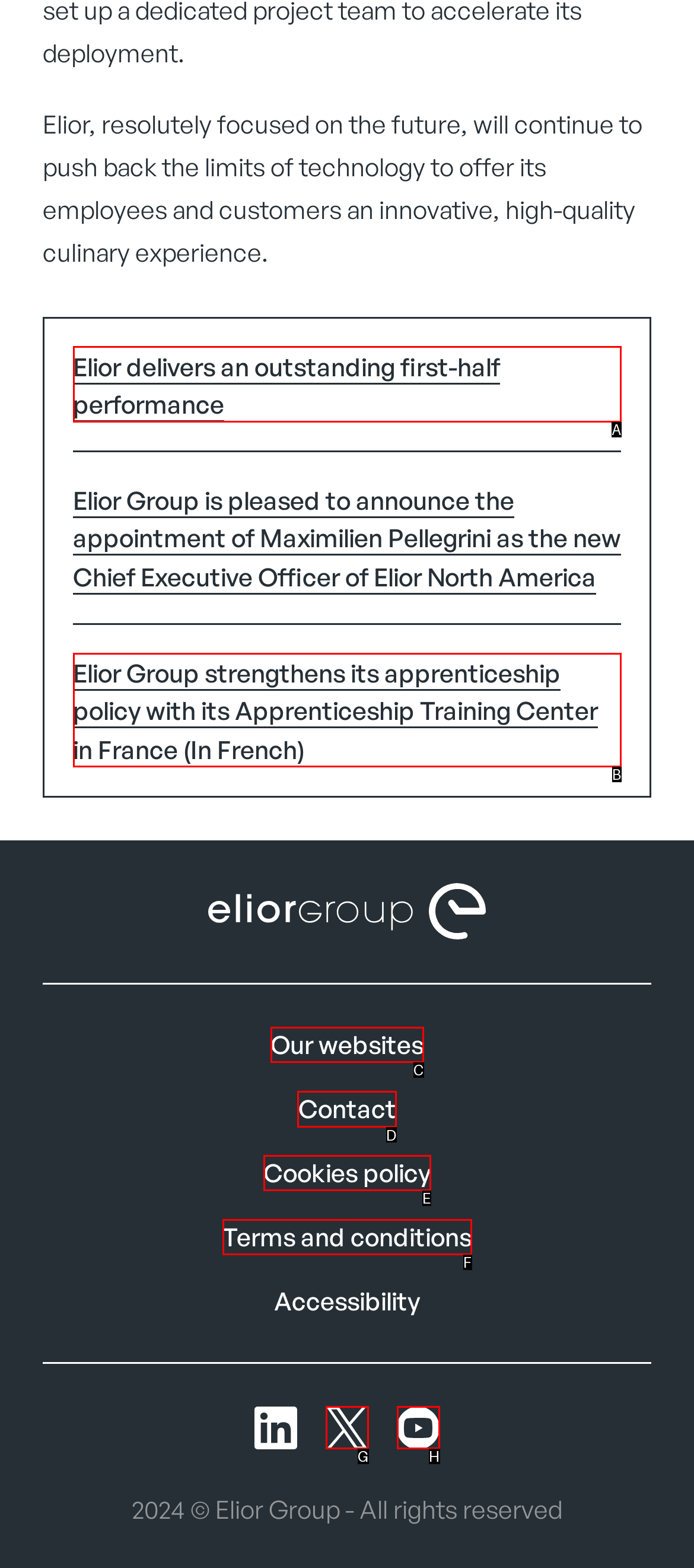Which letter corresponds to the correct option to complete the task: Contact Elior?
Answer with the letter of the chosen UI element.

D